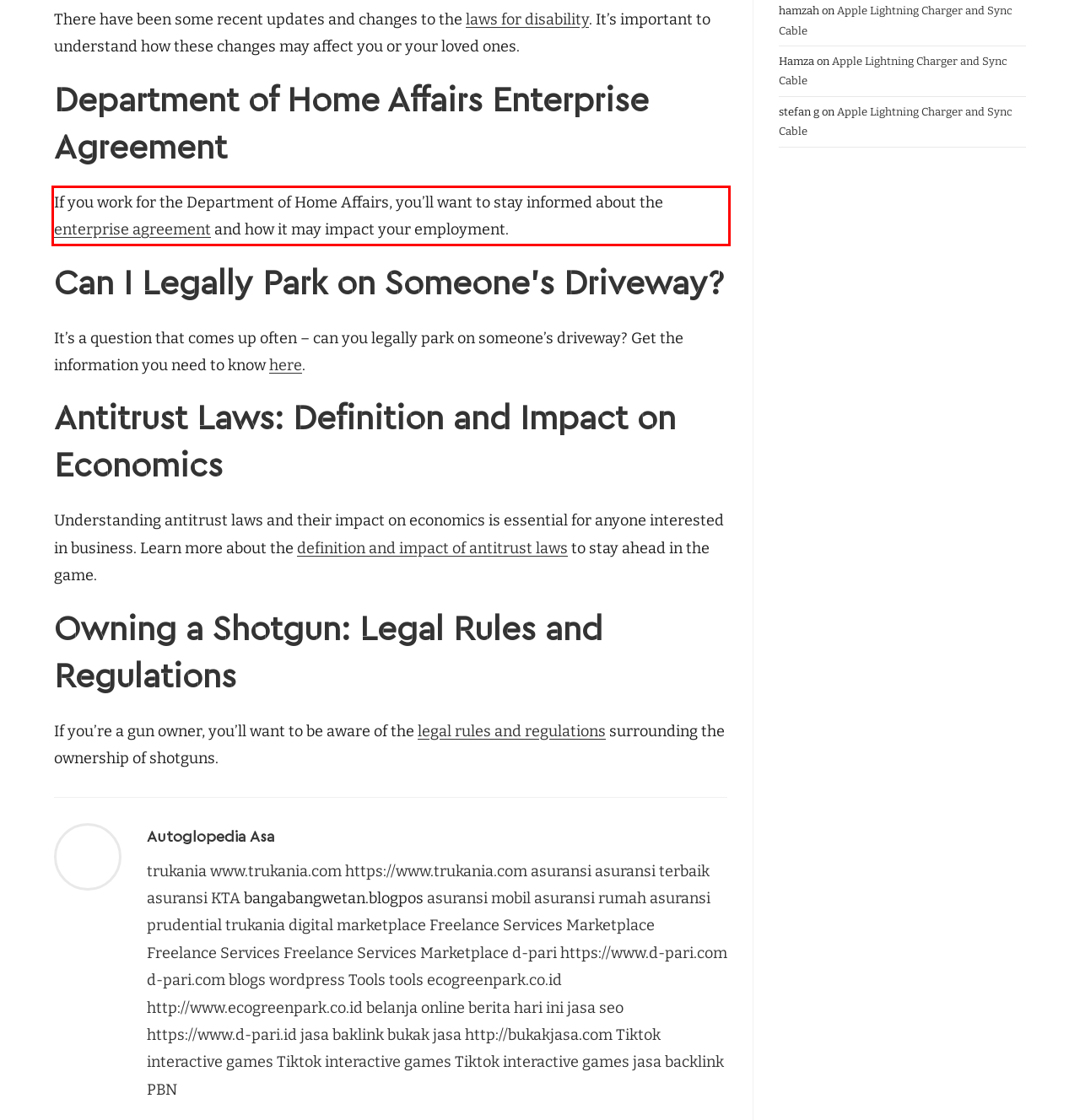Review the webpage screenshot provided, and perform OCR to extract the text from the red bounding box.

If you work for the Department of Home Affairs, you’ll want to stay informed about the enterprise agreement and how it may impact your employment.